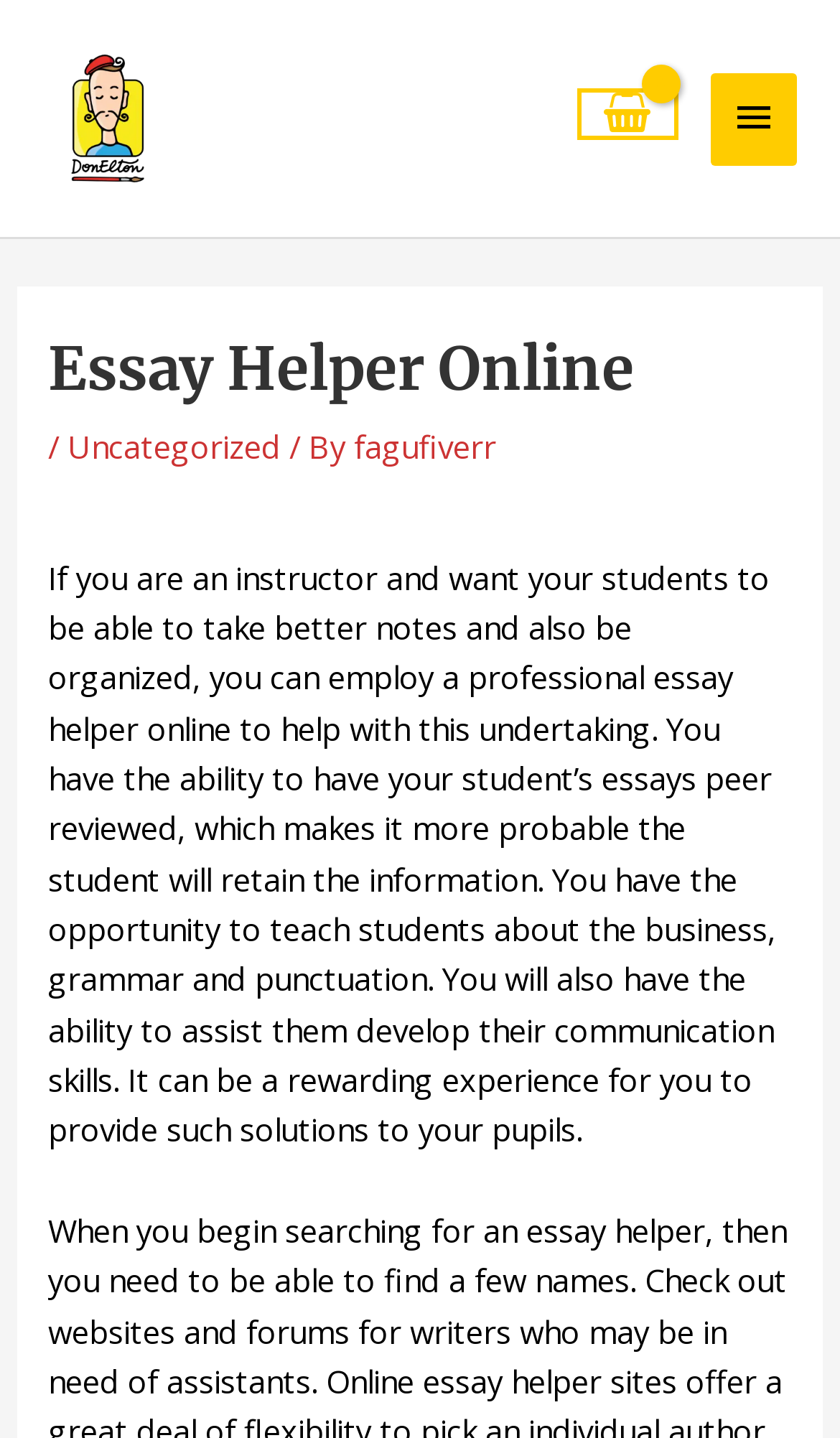Determine the bounding box for the UI element described here: "€0.00".

[0.686, 0.062, 0.808, 0.097]